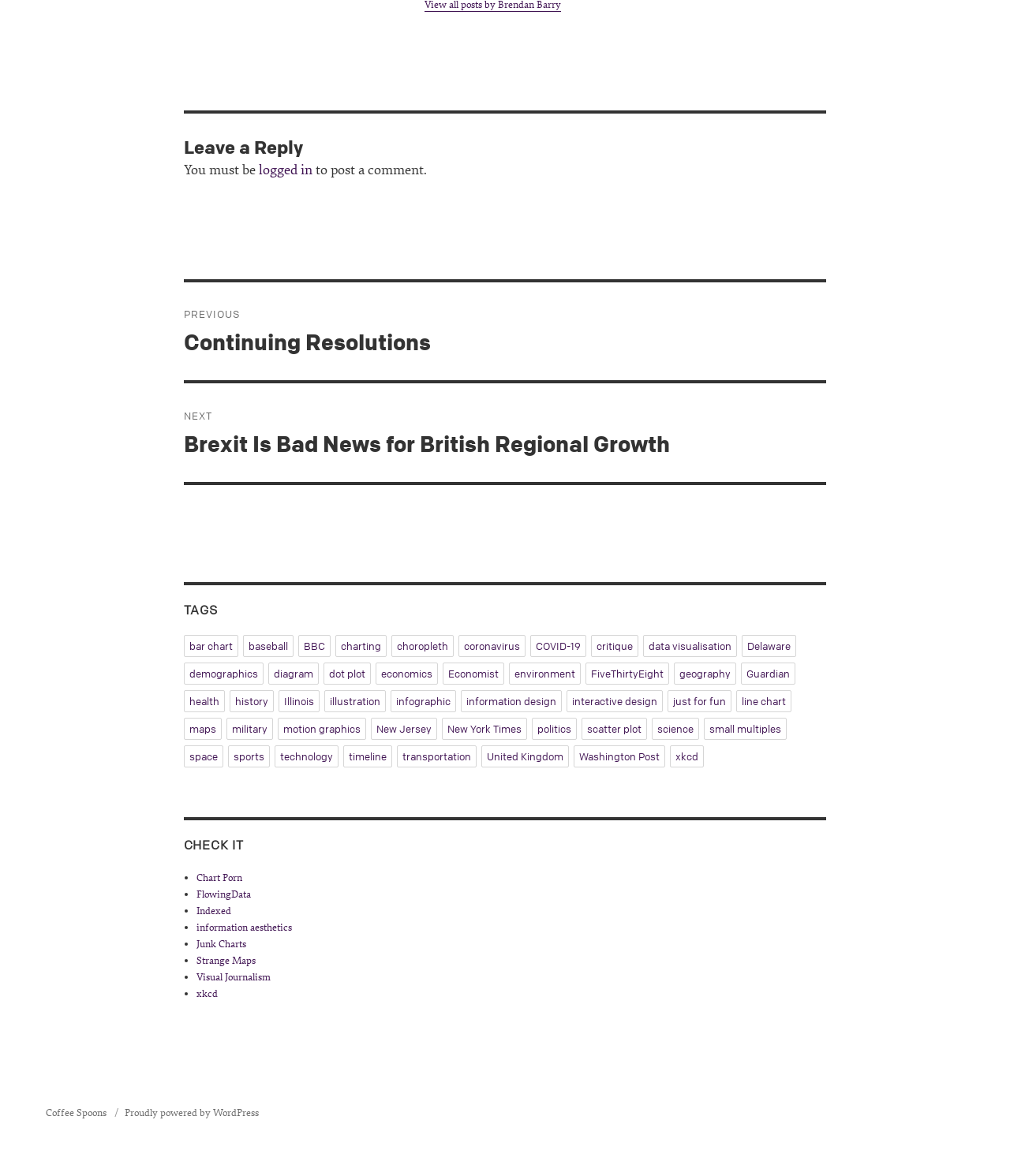Find the bounding box coordinates of the element to click in order to complete this instruction: "Explore the tag 'bar chart'". The bounding box coordinates must be four float numbers between 0 and 1, denoted as [left, top, right, bottom].

[0.182, 0.54, 0.236, 0.559]